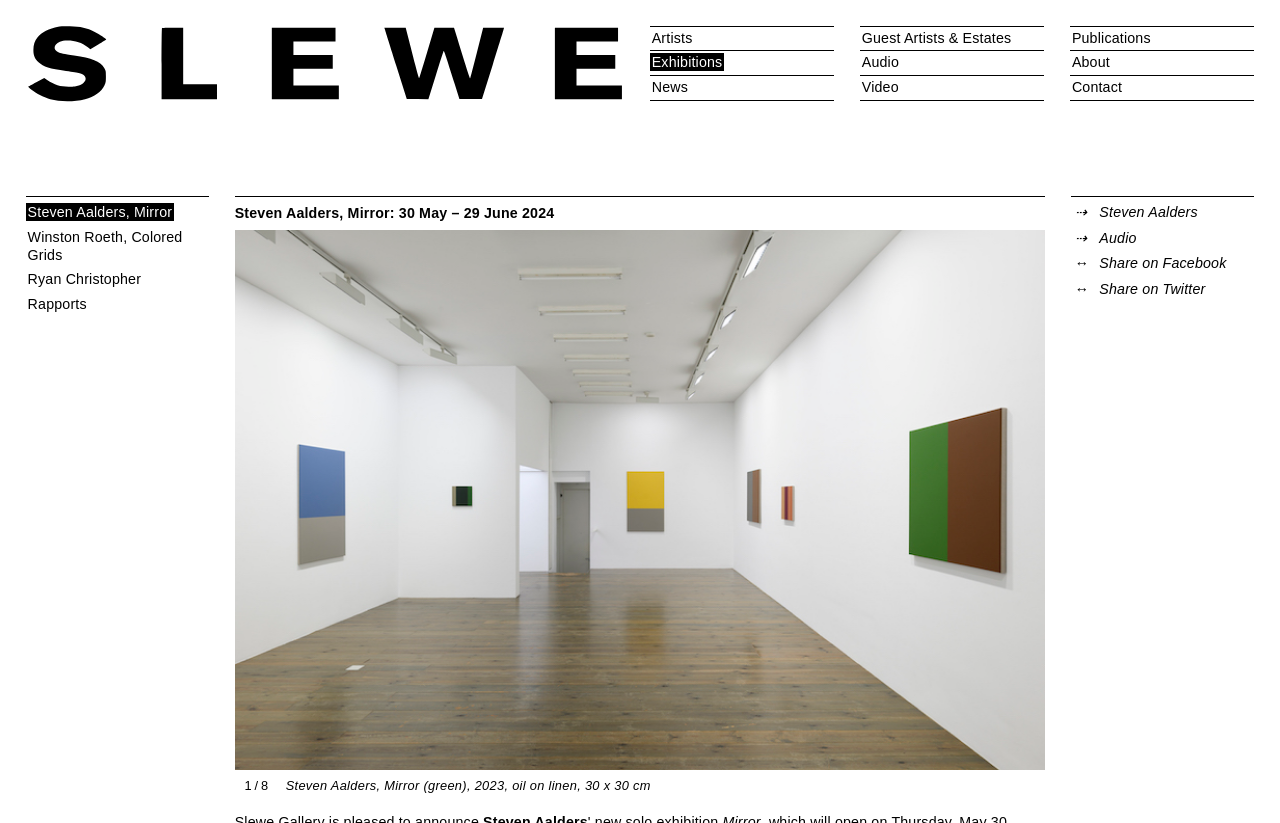What is the date range of the exhibition by Steven Aalders?
Provide a fully detailed and comprehensive answer to the question.

I found the answer by looking at the heading element with the text 'Steven Aalders, Mirror: 30 May – 29 June 2024', which suggests that the date range of the exhibition by Steven Aalders is from 30 May to 29 June 2024.